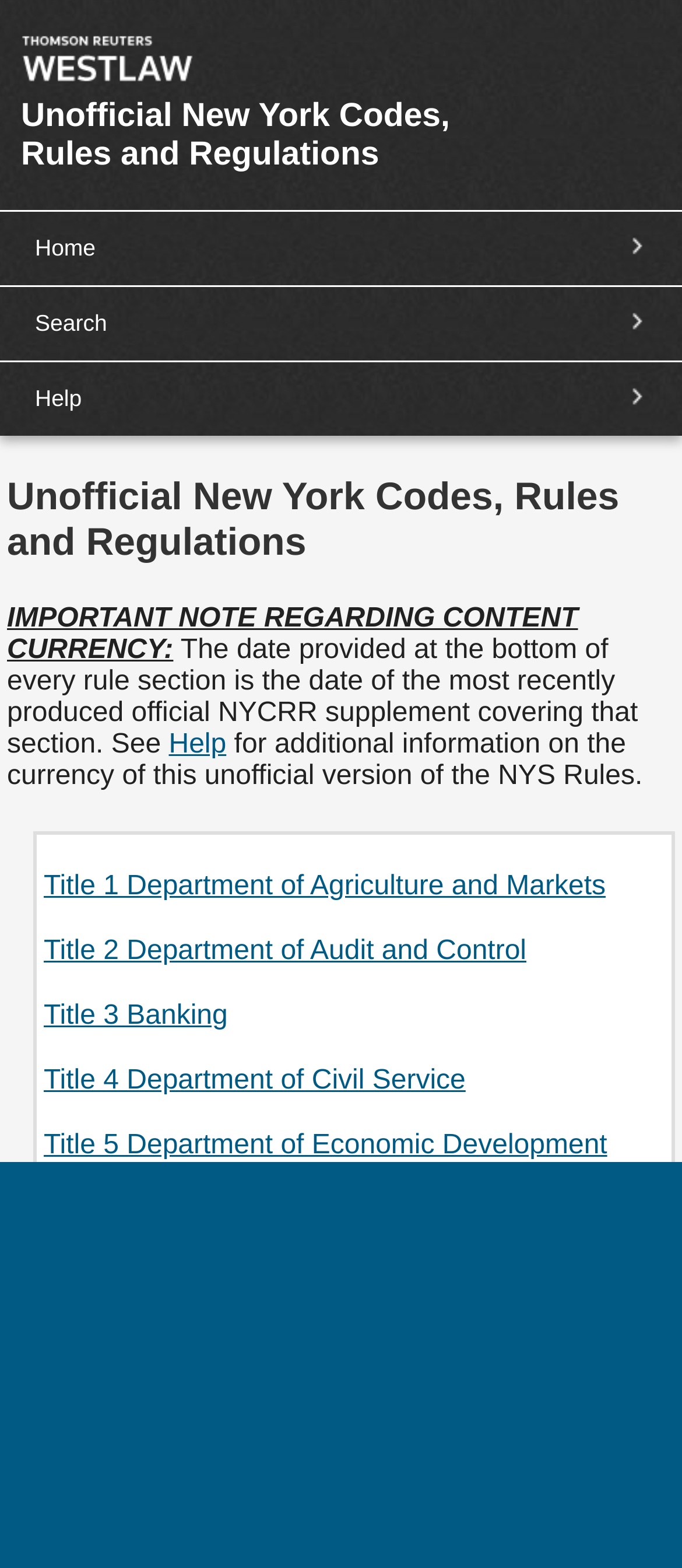Utilize the details in the image to thoroughly answer the following question: What is the theme of the webpage's content?

The webpage's content is focused on providing access to unofficial New York codes, rules, and regulations. The presence of links to different departments and titles suggests that the webpage is related to the New York government and its regulatory framework.